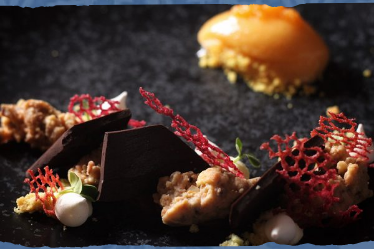Answer the question below in one word or phrase:
What is the purpose of the white creamy components?

Visual balance